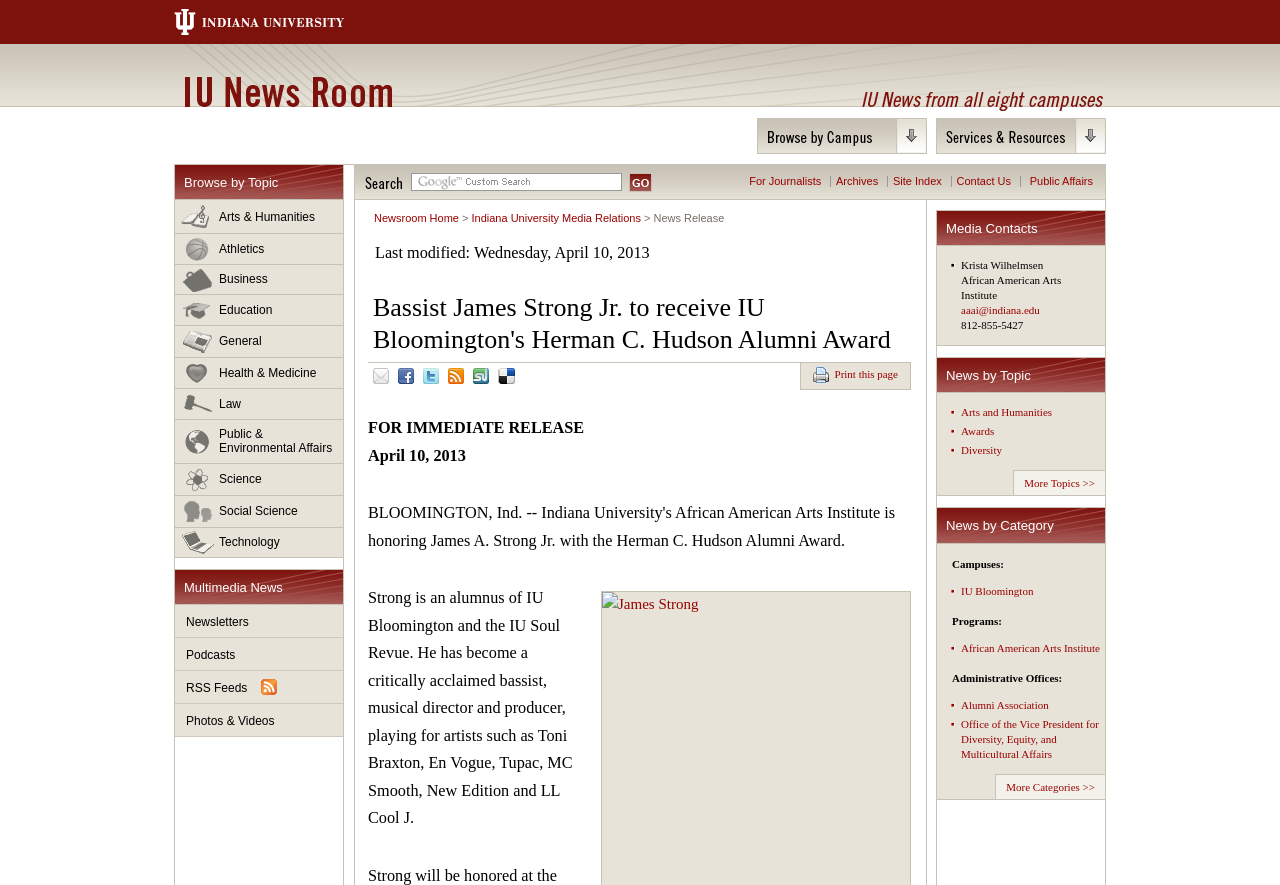Please identify the bounding box coordinates of the element's region that needs to be clicked to fulfill the following instruction: "Contact Us". The bounding box coordinates should consist of four float numbers between 0 and 1, i.e., [left, top, right, bottom].

[0.747, 0.198, 0.79, 0.211]